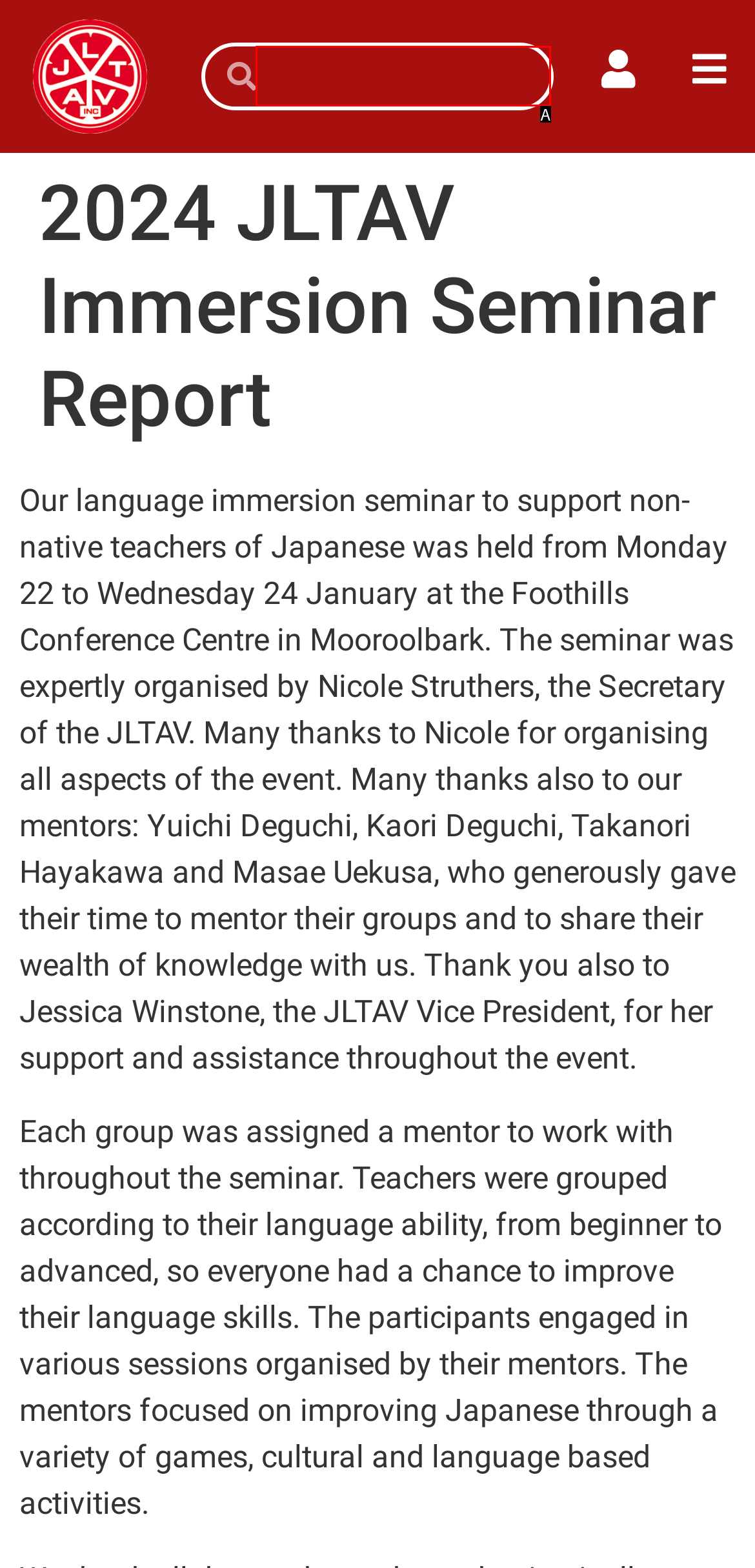Using the description: alt="LinkedIn" title="LinkedIn", find the best-matching HTML element. Indicate your answer with the letter of the chosen option.

None